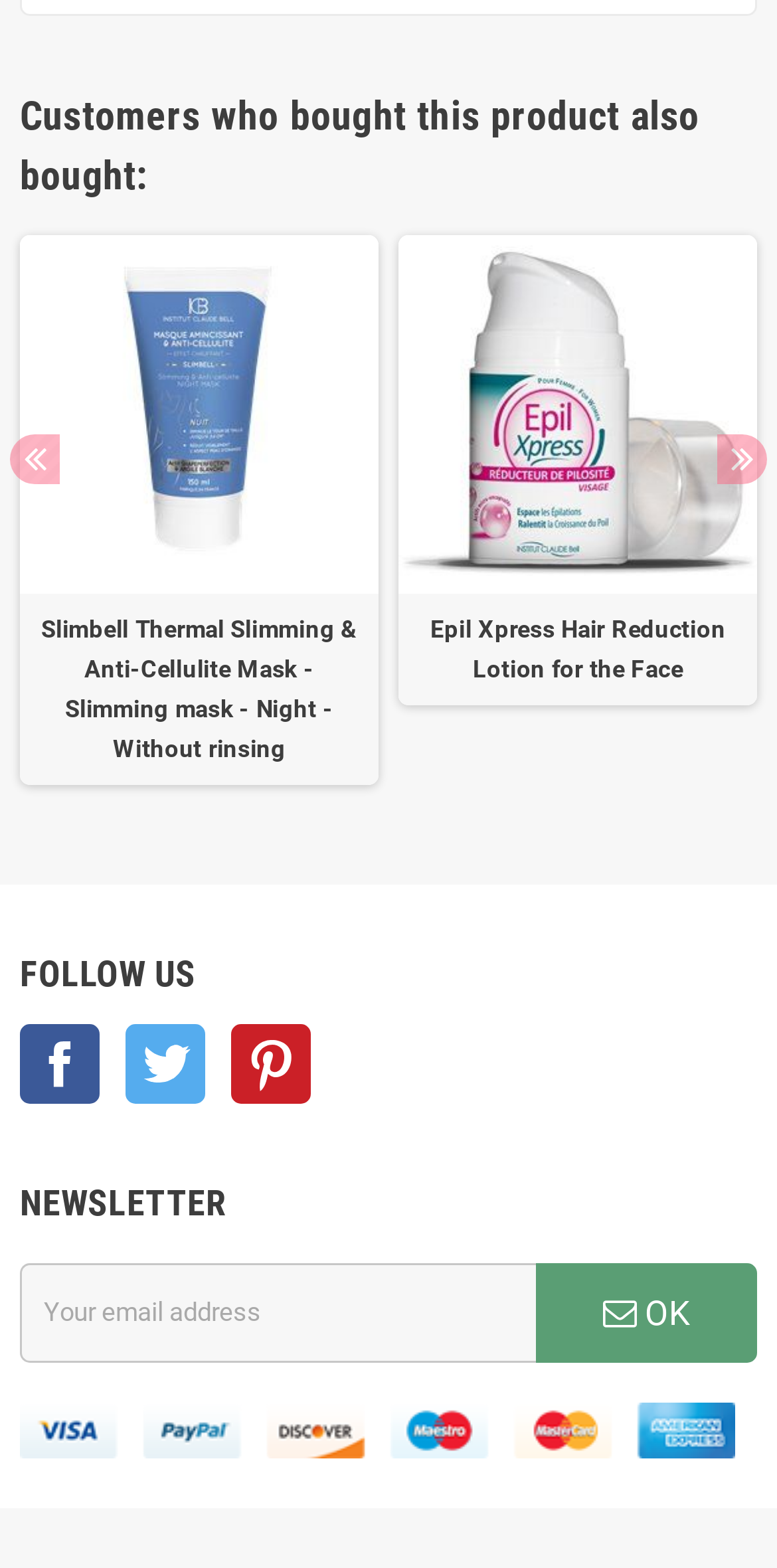Locate the bounding box coordinates of the element's region that should be clicked to carry out the following instruction: "Select the Slimbell Thermal Slimming & Anti-Cellulite Mask option". The coordinates need to be four float numbers between 0 and 1, i.e., [left, top, right, bottom].

[0.013, 0.149, 0.5, 0.5]